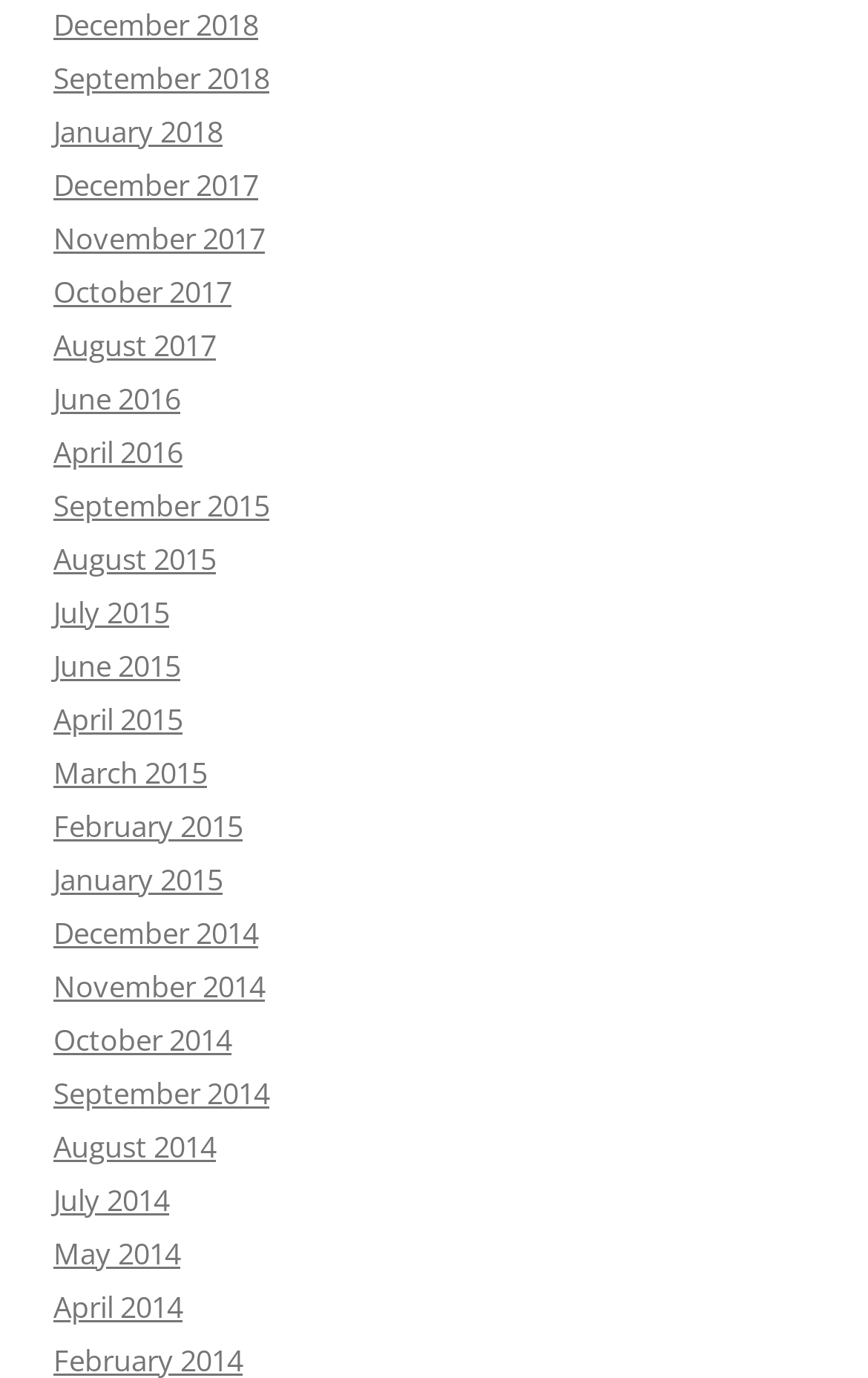Answer the question briefly using a single word or phrase: 
What is the latest month available on this webpage?

December 2018